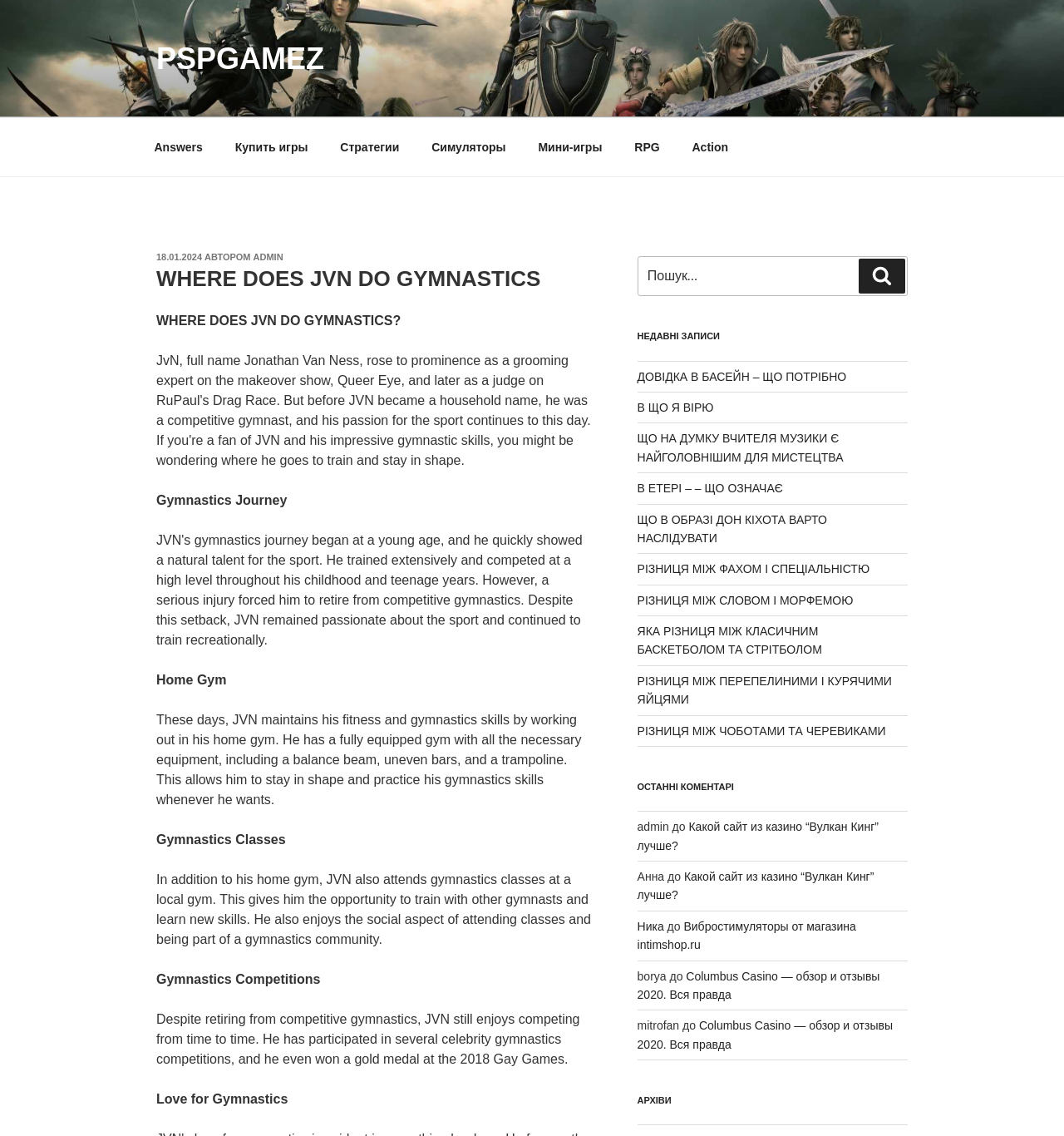What is the purpose of the search box?
Please give a detailed and elaborate answer to the question based on the image.

The search box is located at the top right of the webpage, and its purpose is to allow users to search for queries, as indicated by the static text 'Пошук за запитом:' and the button 'Шукати'.